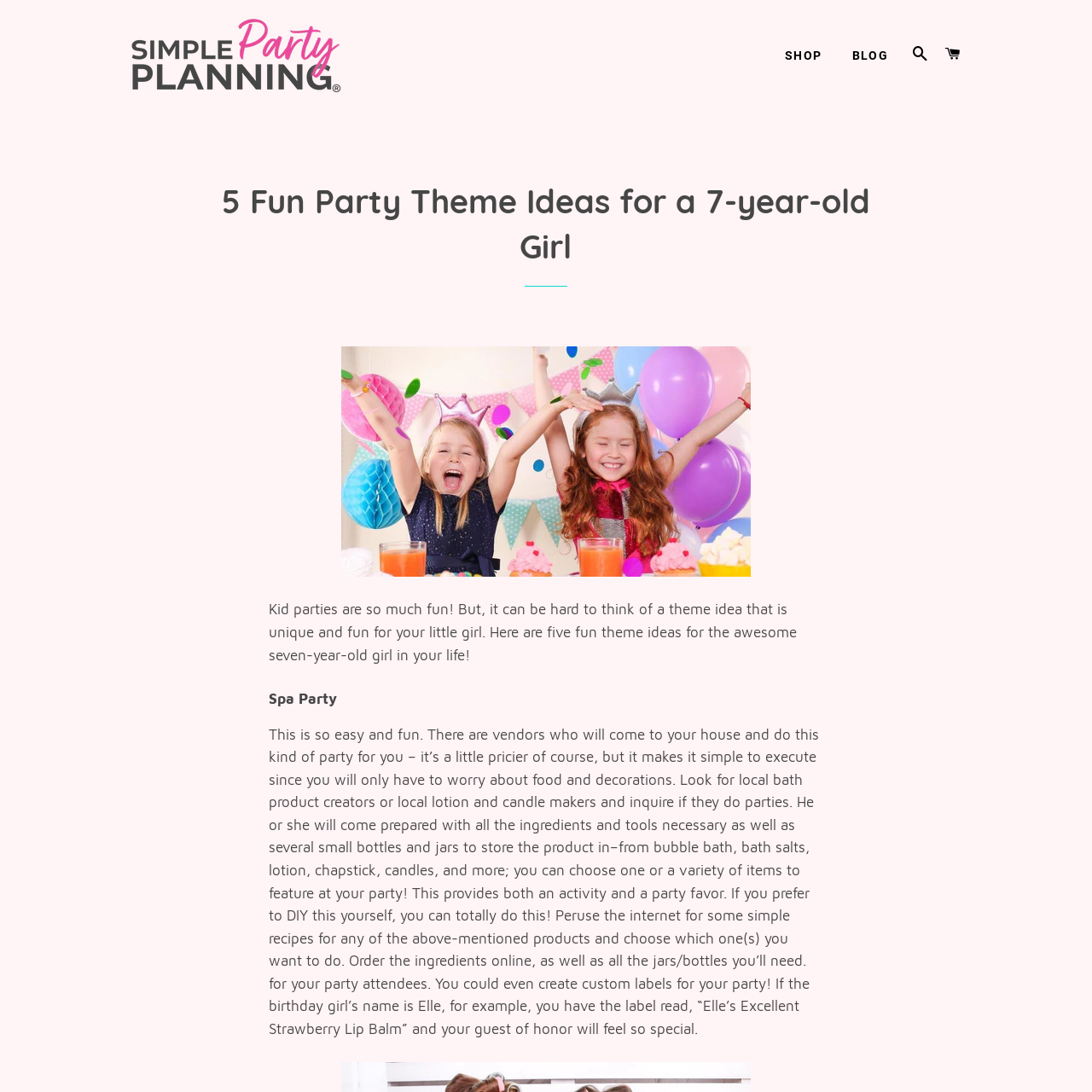How many fun theme ideas are provided for a 7-year-old girl?
Give a single word or phrase as your answer by examining the image.

Five